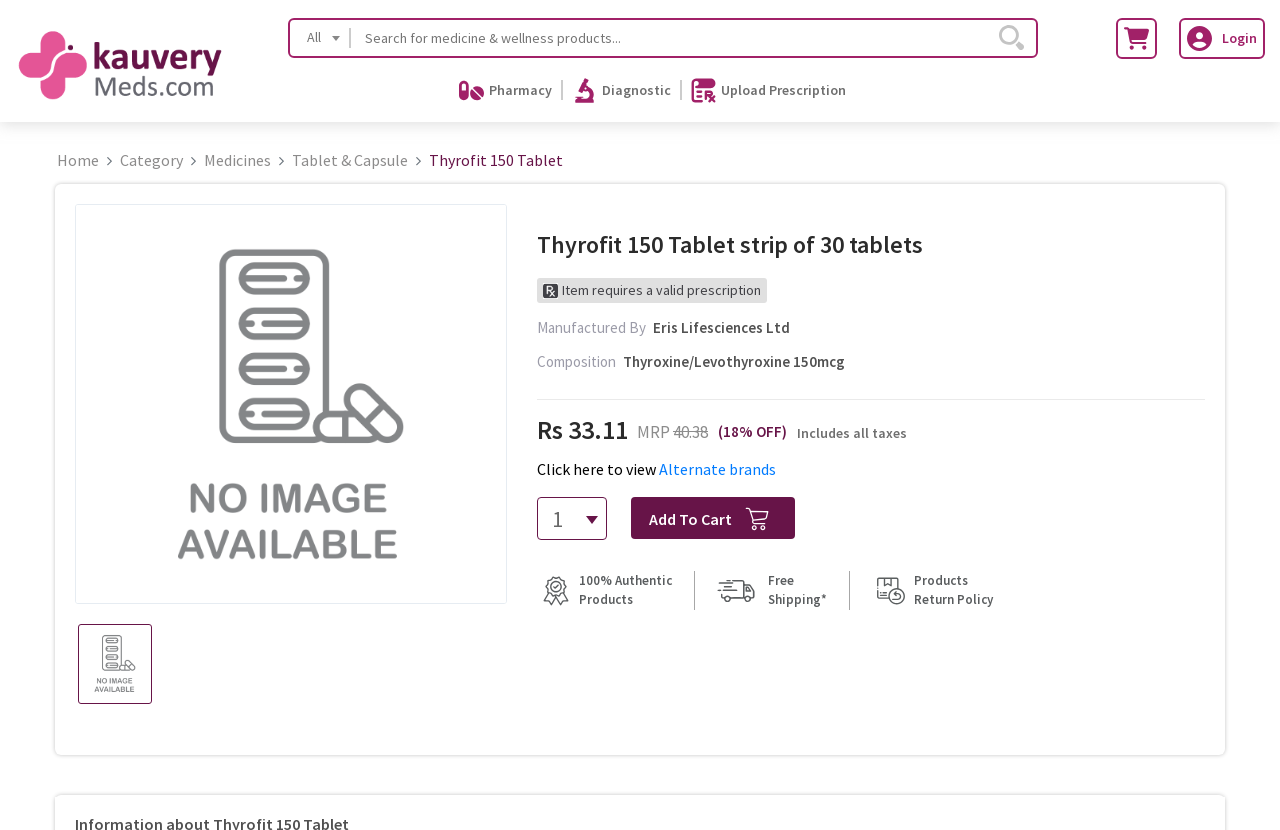Examine the screenshot and answer the question in as much detail as possible: What is the manufacturer of the medicine?

The manufacturer of the medicine can be found in the static text element with the text 'Eris Lifesciences Ltd' which is located near the text 'Manufactured By', indicating that Eris Lifesciences Ltd is the manufacturer of the medicine.